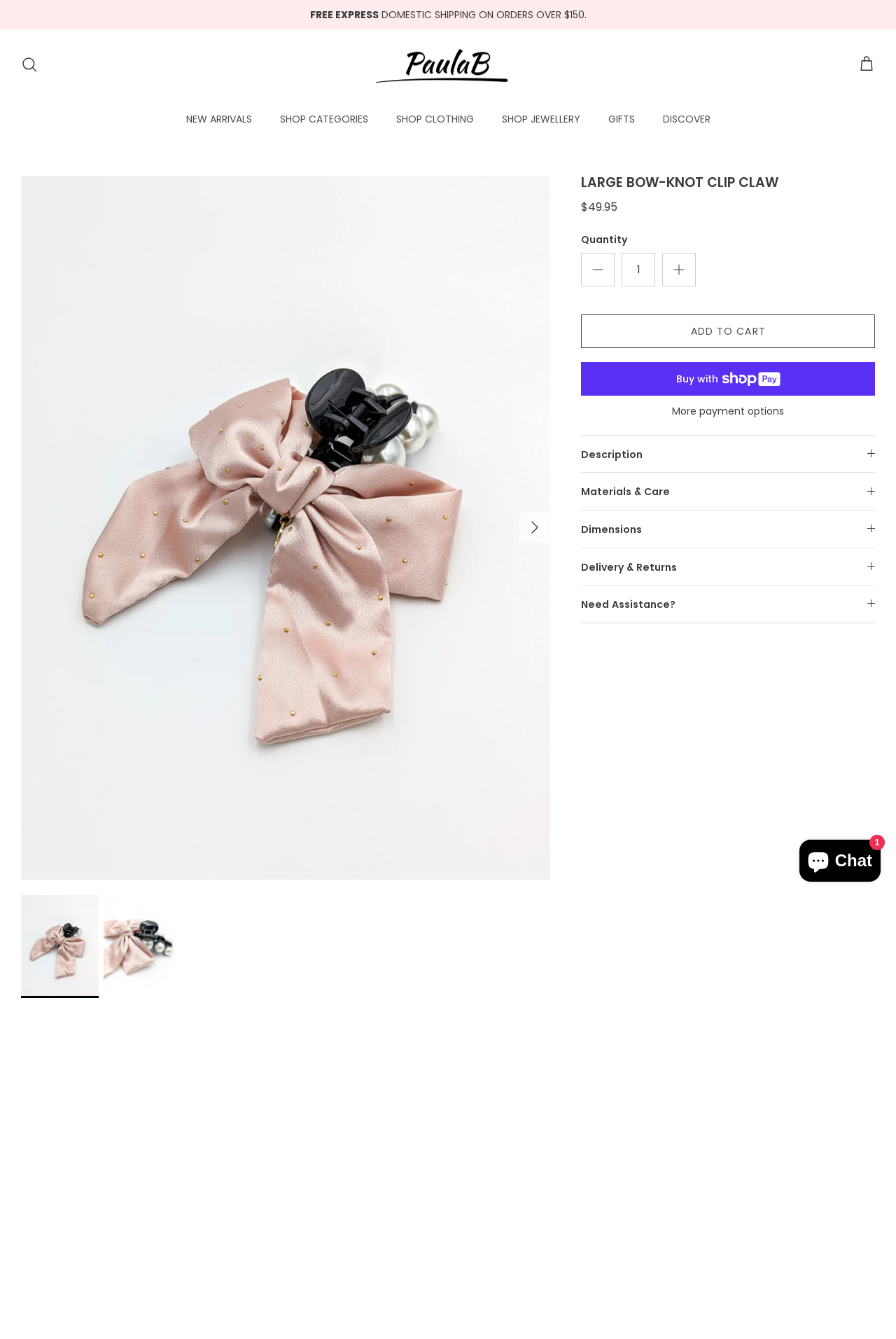Please determine the bounding box coordinates for the element that should be clicked to follow these instructions: "Open 'Materials & Care' details".

[0.649, 0.362, 0.977, 0.389]